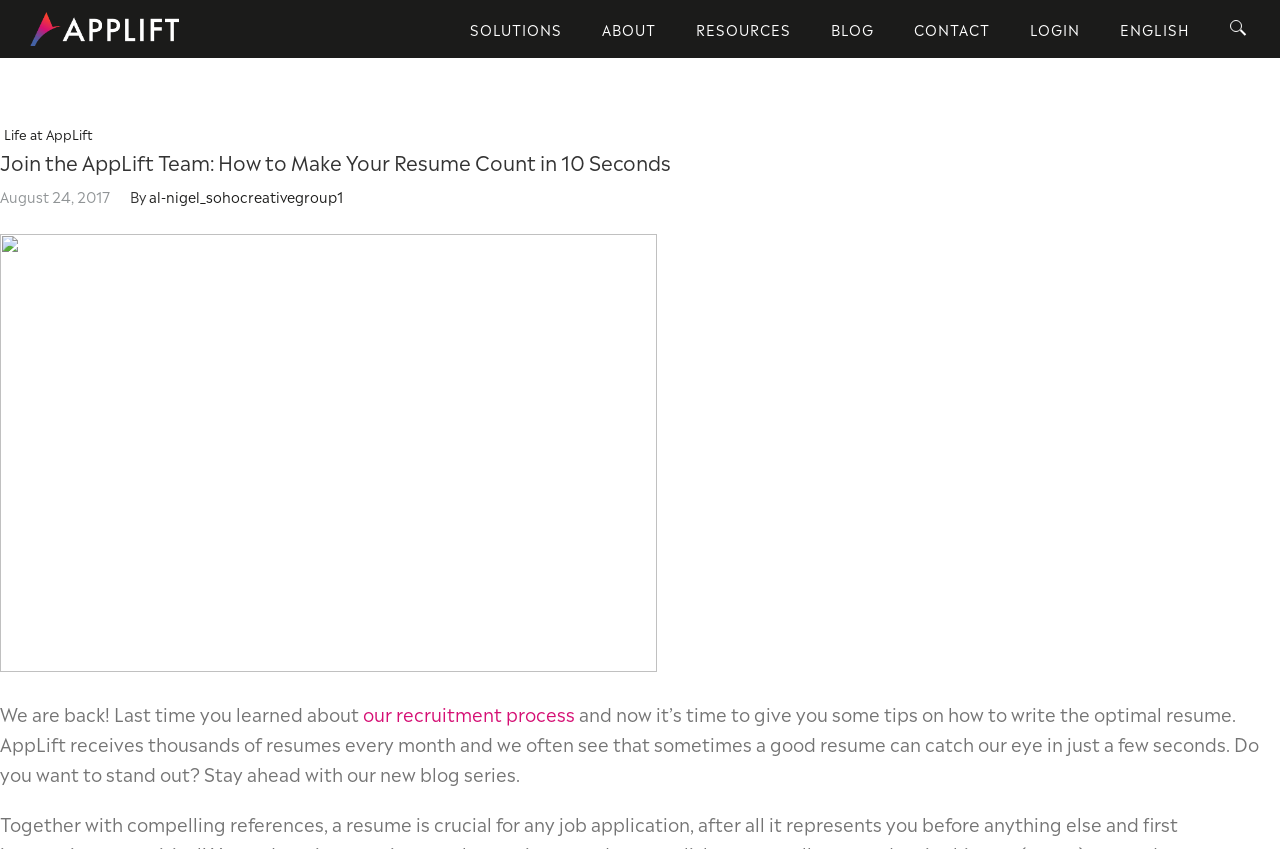From the webpage screenshot, identify the region described by Gegevensbescherming. Provide the bounding box coordinates as (top-left x, top-left y, bottom-right x, bottom-right y), with each value being a floating point number between 0 and 1.

None